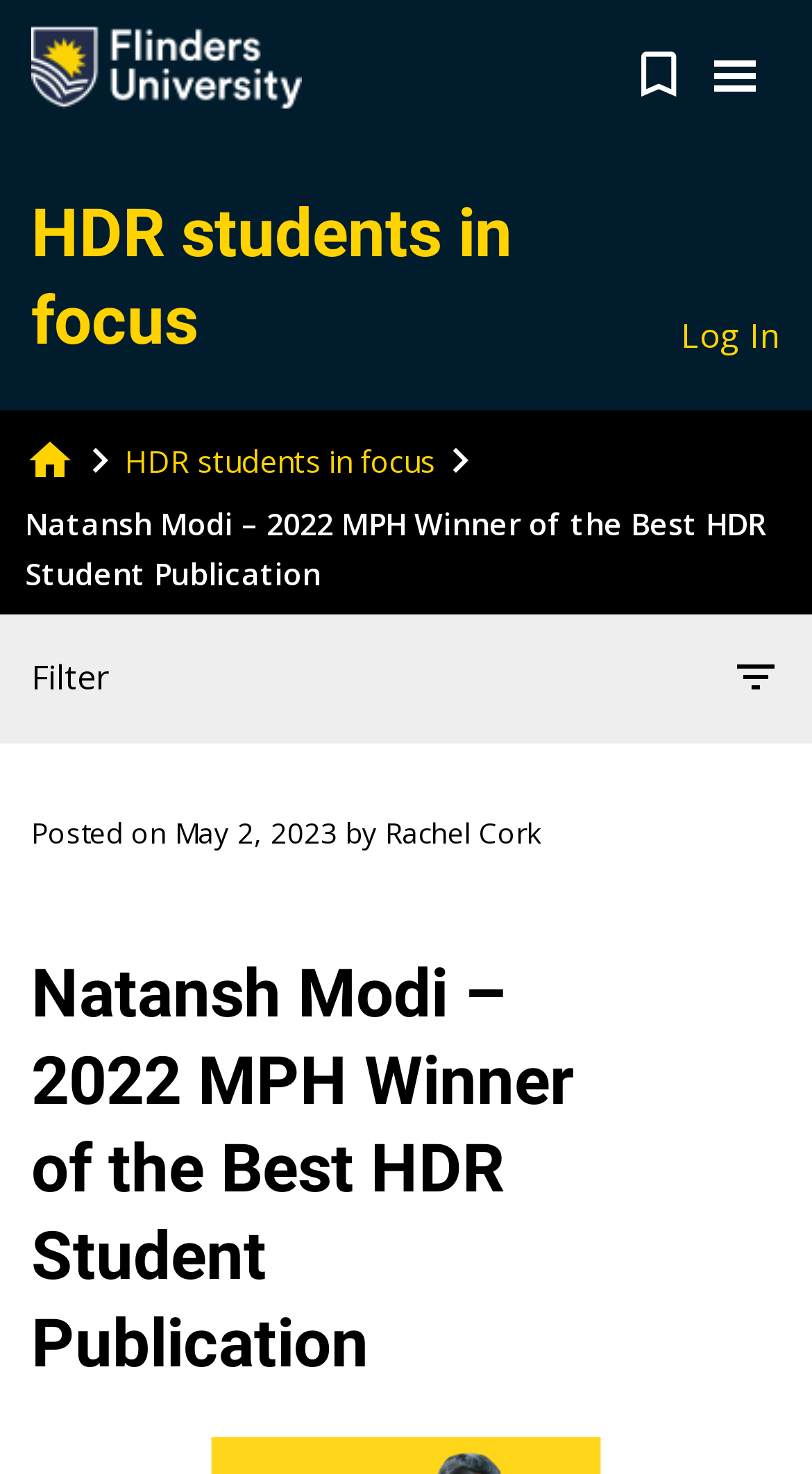Identify the bounding box coordinates for the region of the element that should be clicked to carry out the instruction: "Toggle navigation". The bounding box coordinates should be four float numbers between 0 and 1, i.e., [left, top, right, bottom].

[0.859, 0.027, 0.962, 0.074]